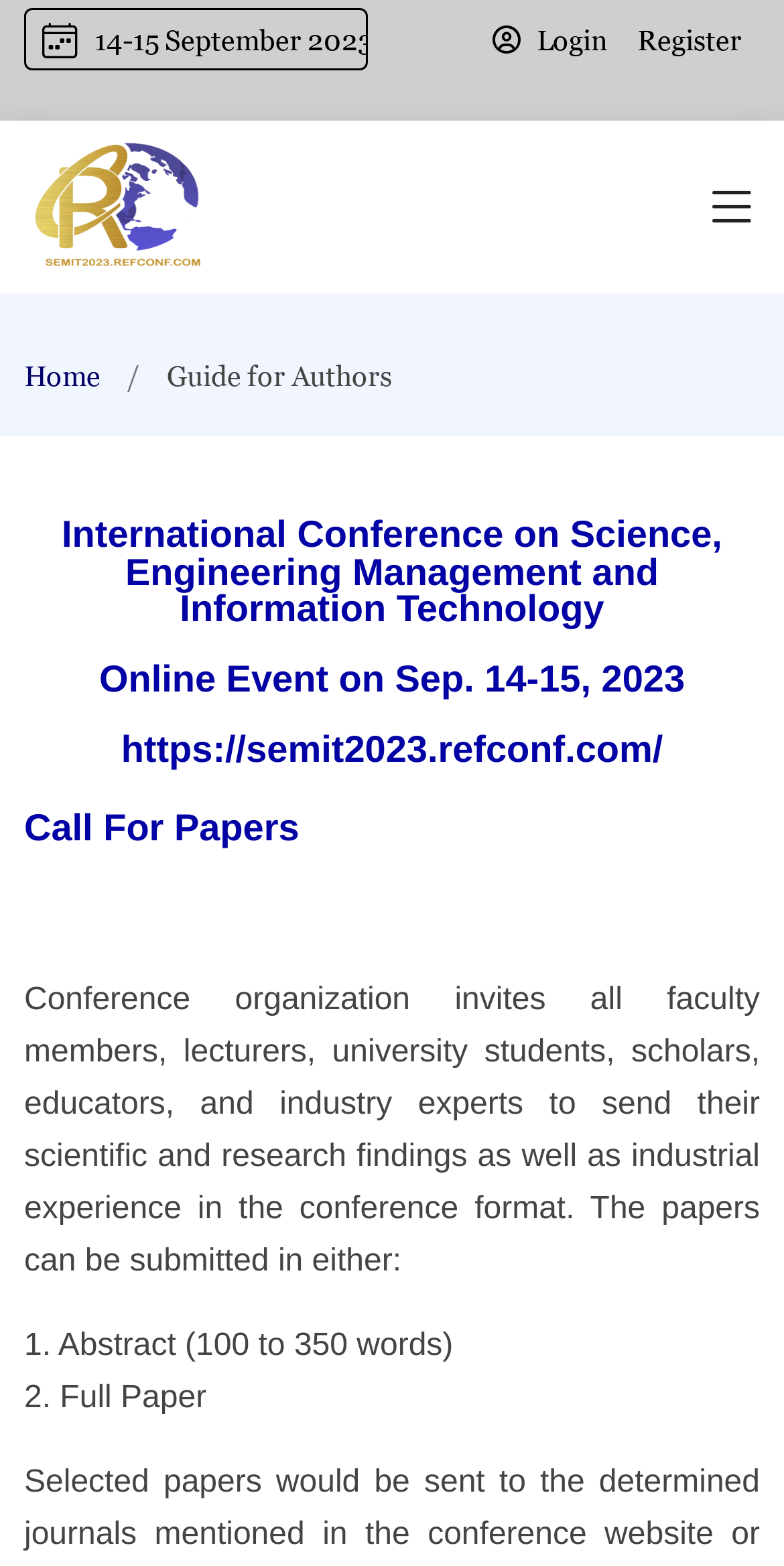Please look at the image and answer the question with a detailed explanation: What are the two formats for submitting papers?

I found the two formats for submitting papers by looking at the StaticText elements that list the options. The first option is '1. Abstract (100 to 350 words)' and the second option is '2. Full Paper'.